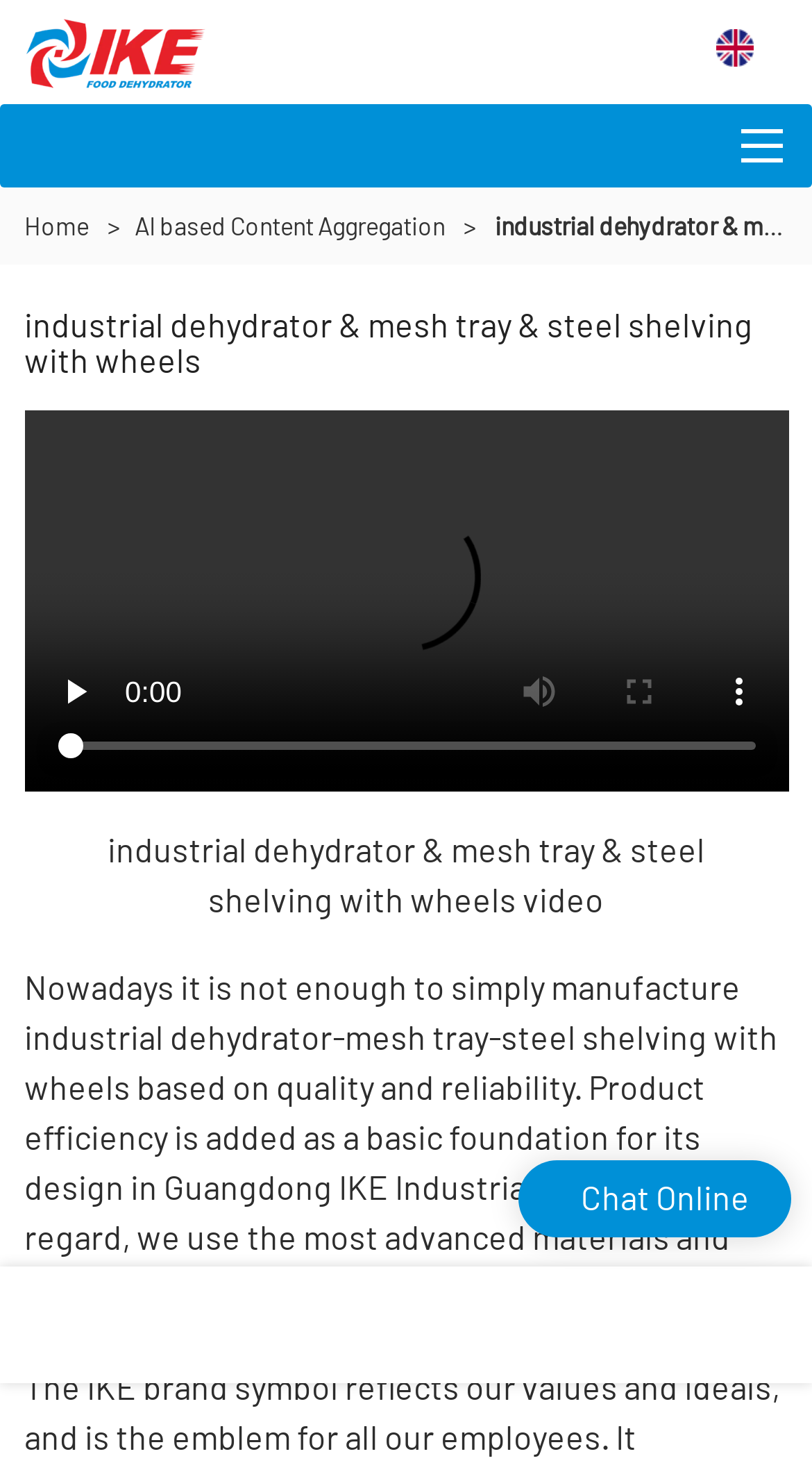What is the product name?
Provide a concise answer using a single word or phrase based on the image.

industrial dehydrator-mesh tray-steel shelving with wheels